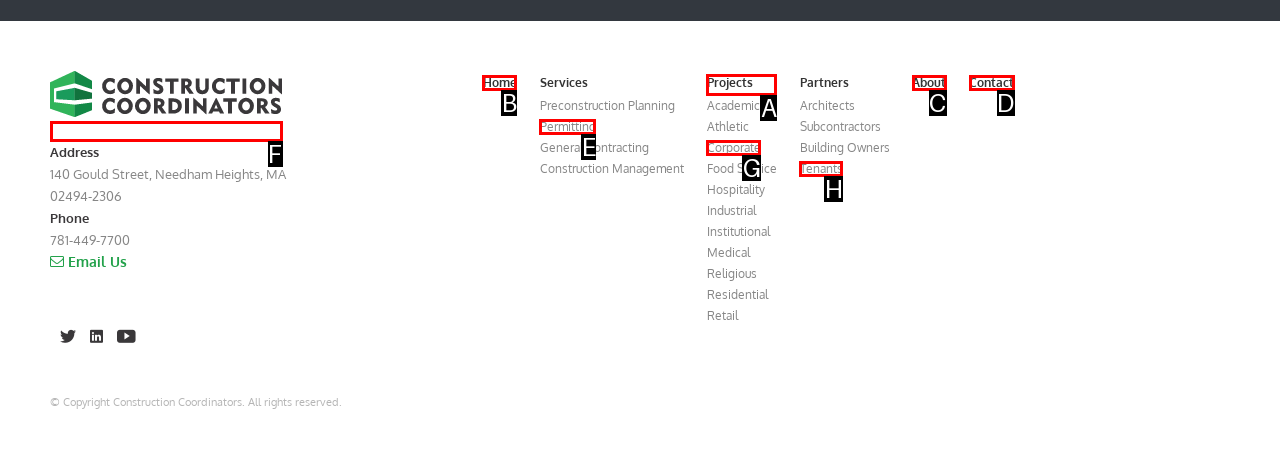Which option should be clicked to execute the task: Click the Projects link?
Reply with the letter of the chosen option.

A